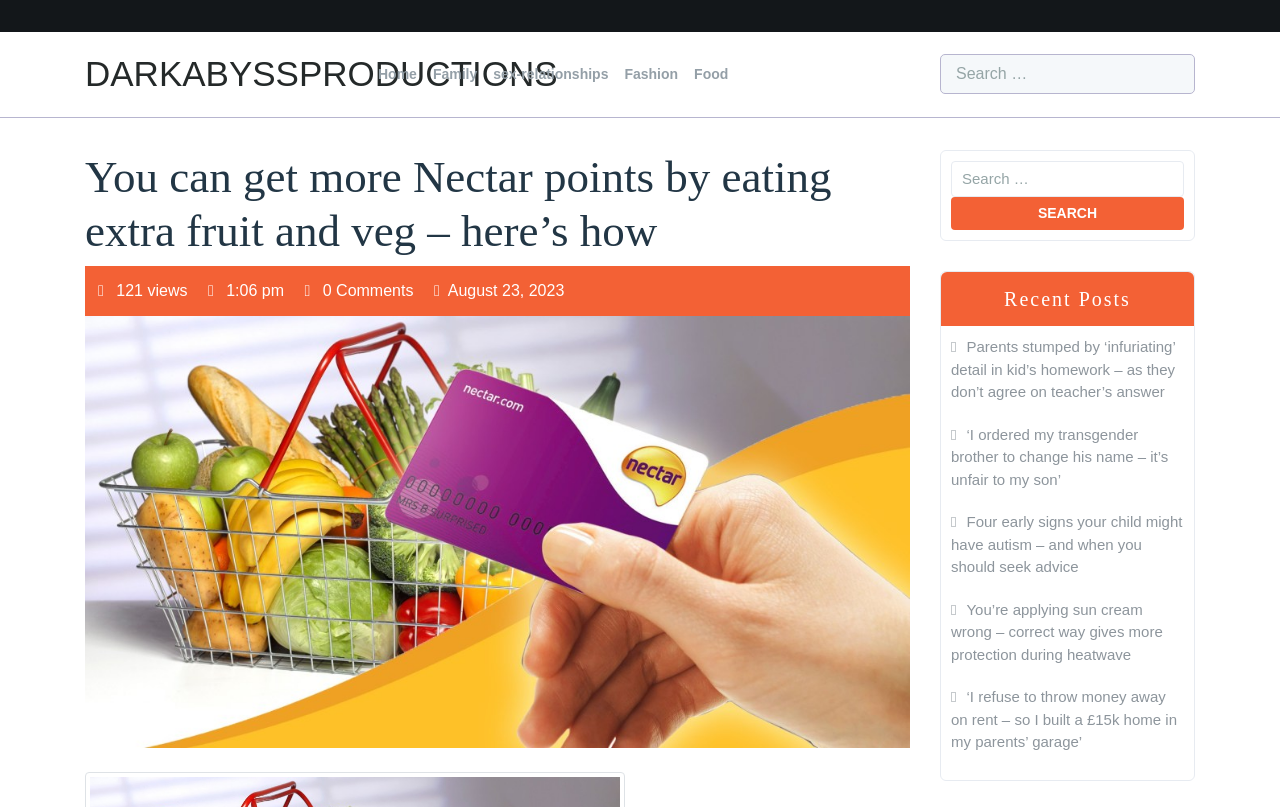Please identify the bounding box coordinates of the area I need to click to accomplish the following instruction: "search for something".

None